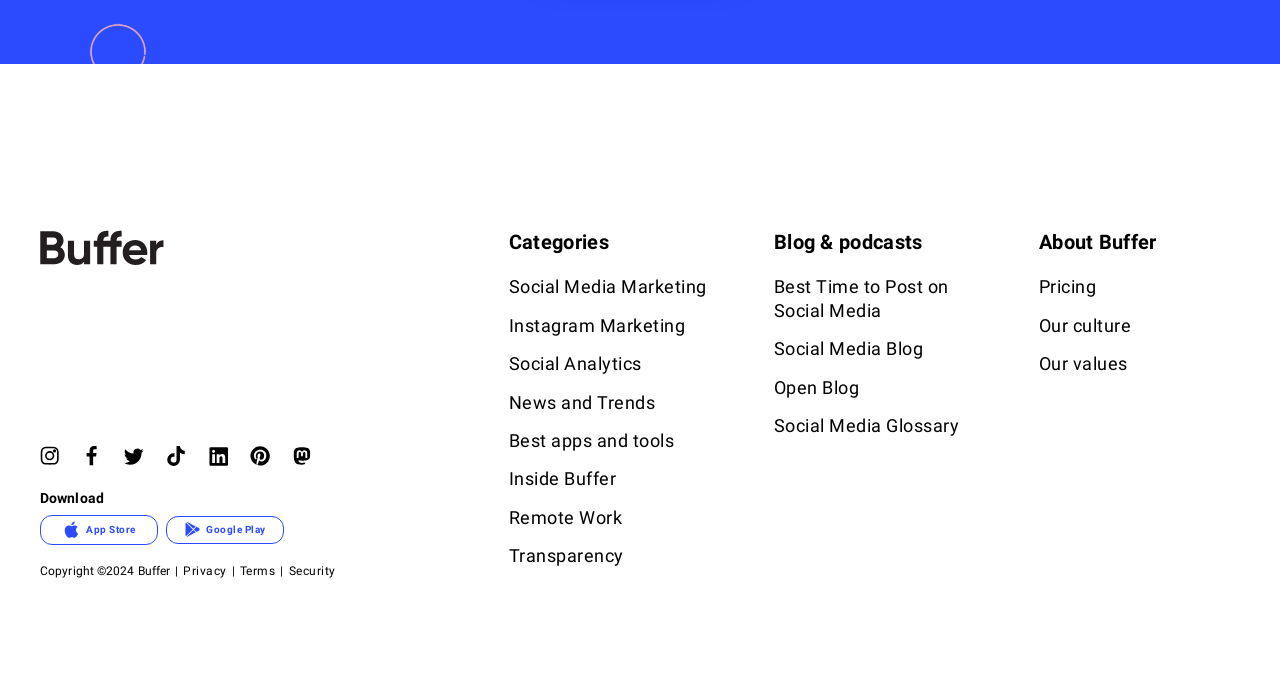Provide your answer to the question using just one word or phrase: What is the purpose of the 'Download' button?

App download